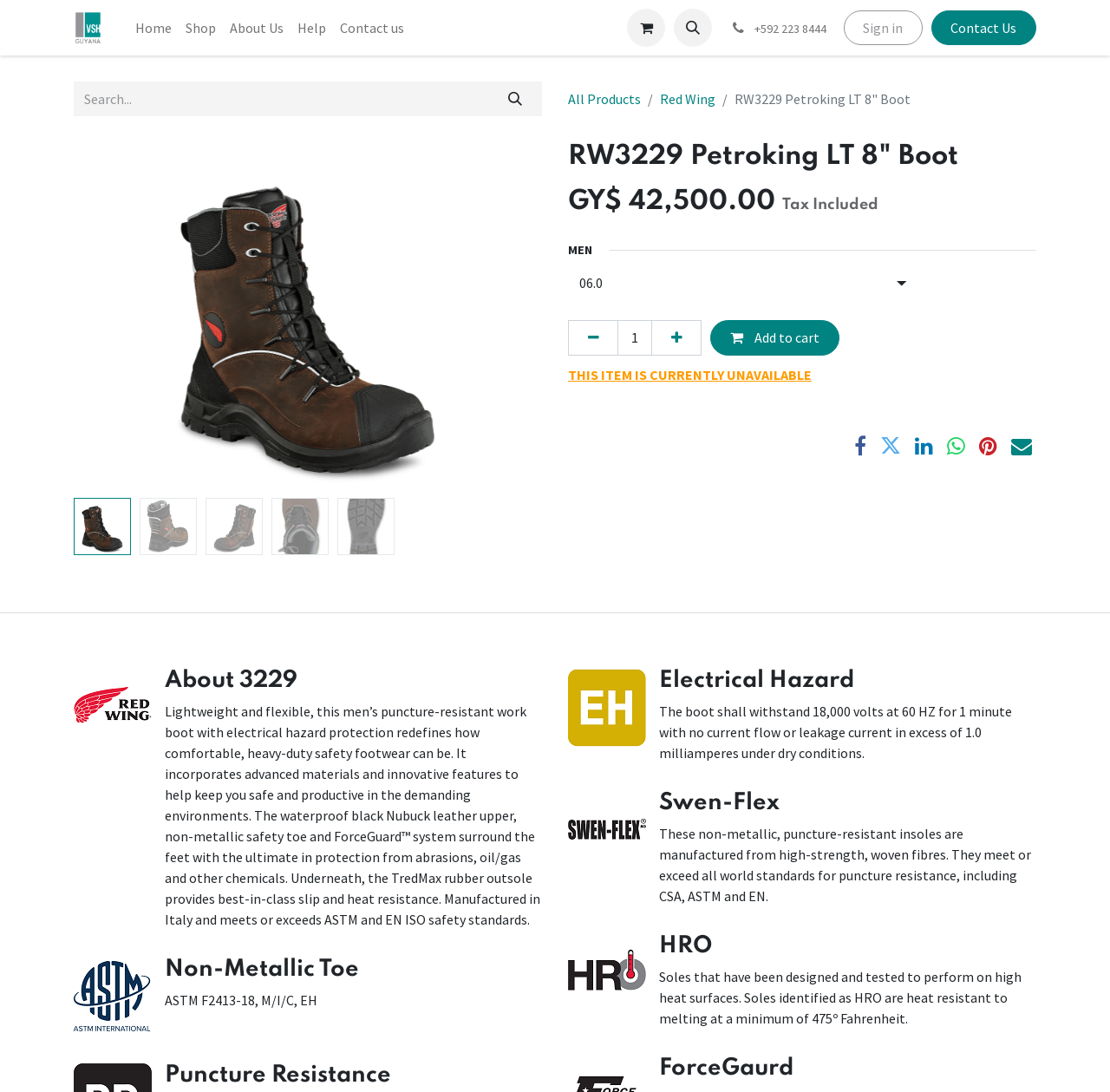Generate a comprehensive description of the contents of the webpage.

This webpage is an e-commerce product page for the RW3229 Petroking LT 8" Boot. At the top, there is a navigation menu with a logo of VSH Guyana Online Shop on the left and a menu with options like Home, Shop, About Us, and Help on the right. Below the navigation menu, there is a search bar and a cart icon with a button to sign in.

The main content of the page is divided into two sections. On the left, there is a large image of the boot, with smaller images of the boot below it. On the right, there is a product description section with a heading that matches the product title. Below the heading, there is a price listed as GY$42,500.00, including tax.

Under the price, there is a section with options to select the quantity of the product, with a button to add or remove one item and a button to add the product to the cart. Below this section, there is a notice that the item is currently unavailable.

Further down the page, there are social media links to Facebook, Twitter, LinkedIn, WhatsApp, Pinterest, and Email. Below the social media links, there is a detailed product description section with headings like "About 3229", "Non-Metallic Toe", "Puncture Resistance", "Electrical Hazard", "Swen-Flex", "HRO", and "ForceGaurd". Each section provides detailed information about the product's features and specifications.